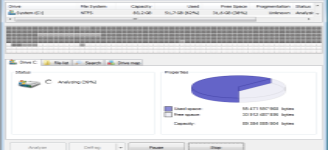What is the purpose of the buttons at the bottom?
Please respond to the question with as much detail as possible.

The buttons located at the bottom of the graphical interface are tools for further actions, such as file management and drive analysis, which can be accessed to enhance user experience and efficiency in drive optimization tasks.